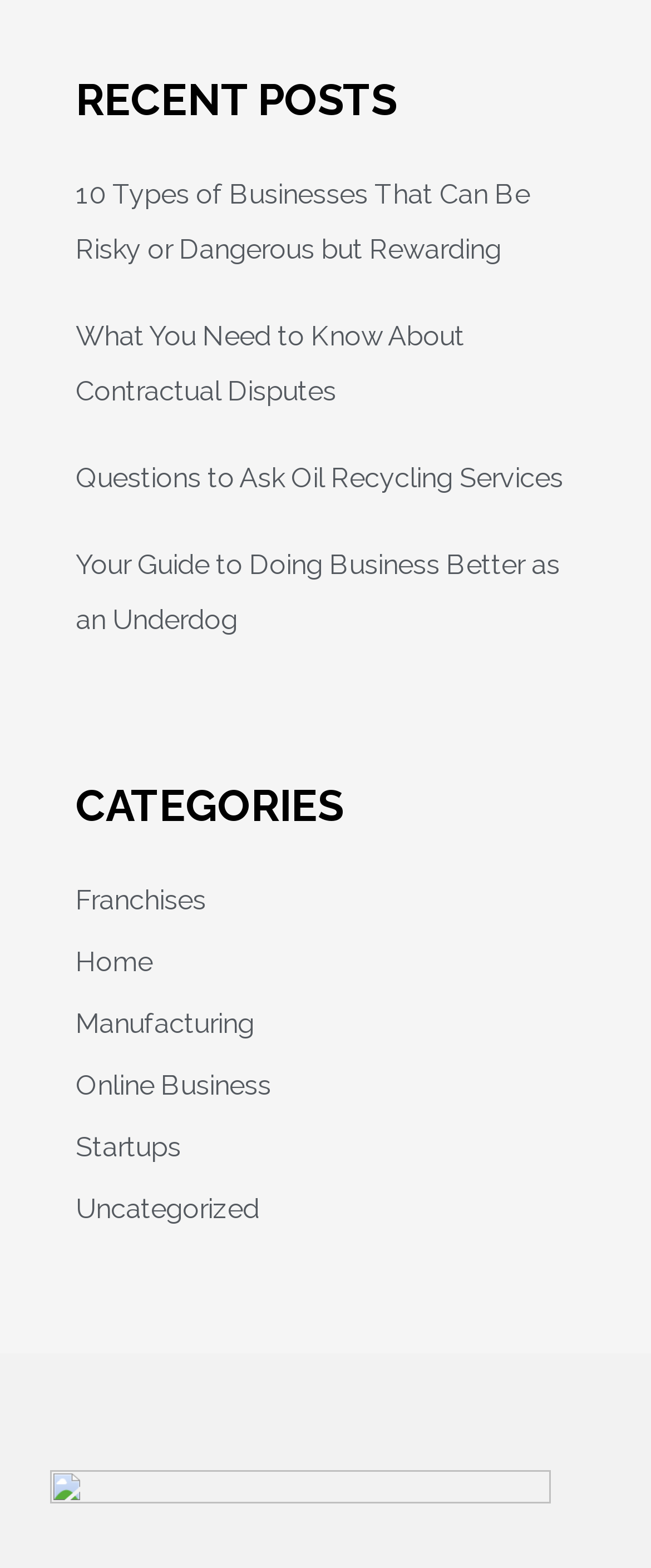How many categories are there in the 'Categories' section?
Look at the image and answer the question with a single word or phrase.

6